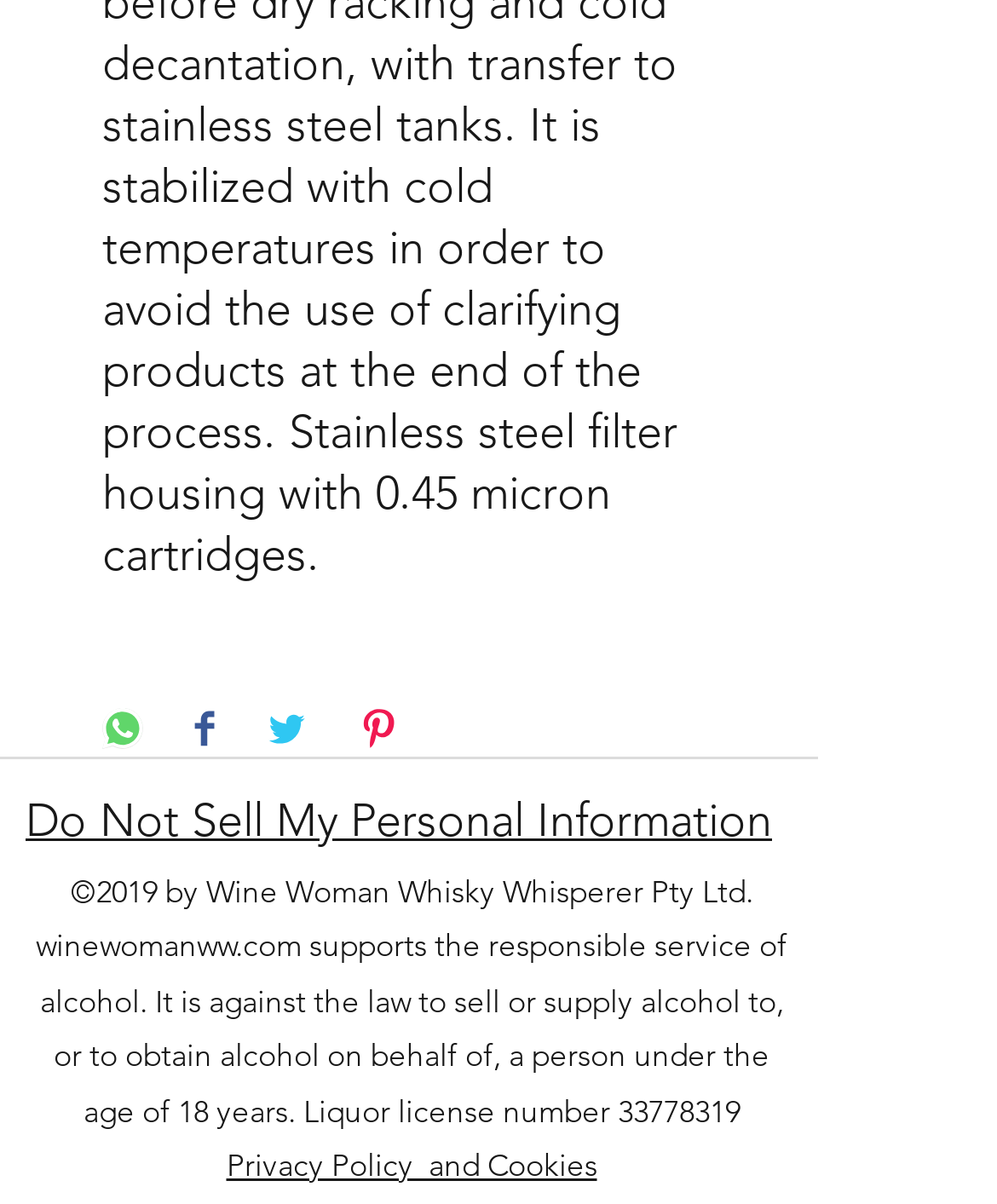Extract the bounding box coordinates for the UI element described as: "33778319".

[0.619, 0.906, 0.742, 0.938]